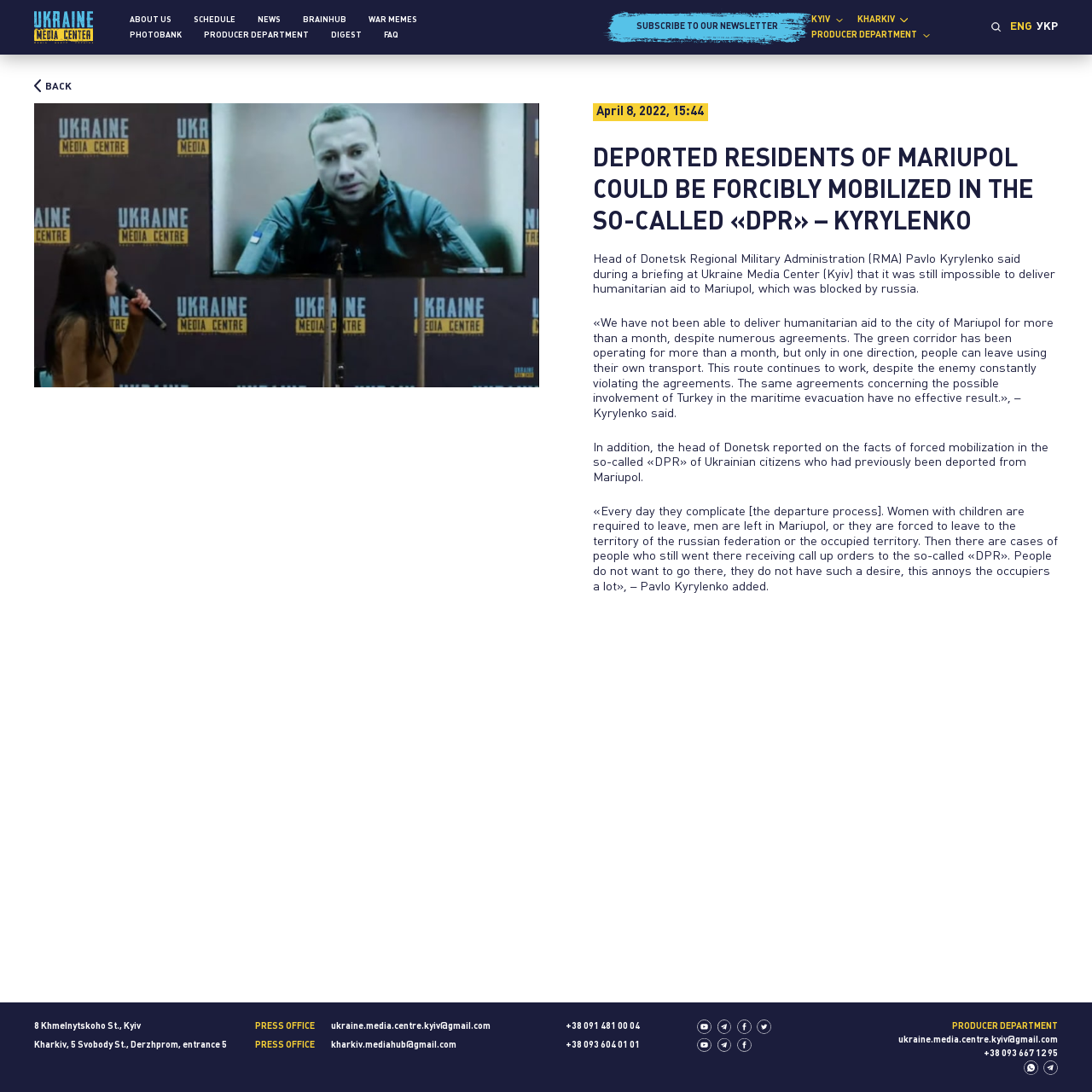Respond with a single word or phrase for the following question: 
What social media platforms does Ukraine Media Center have?

YouTube, Telegram, Facebook, Twitter